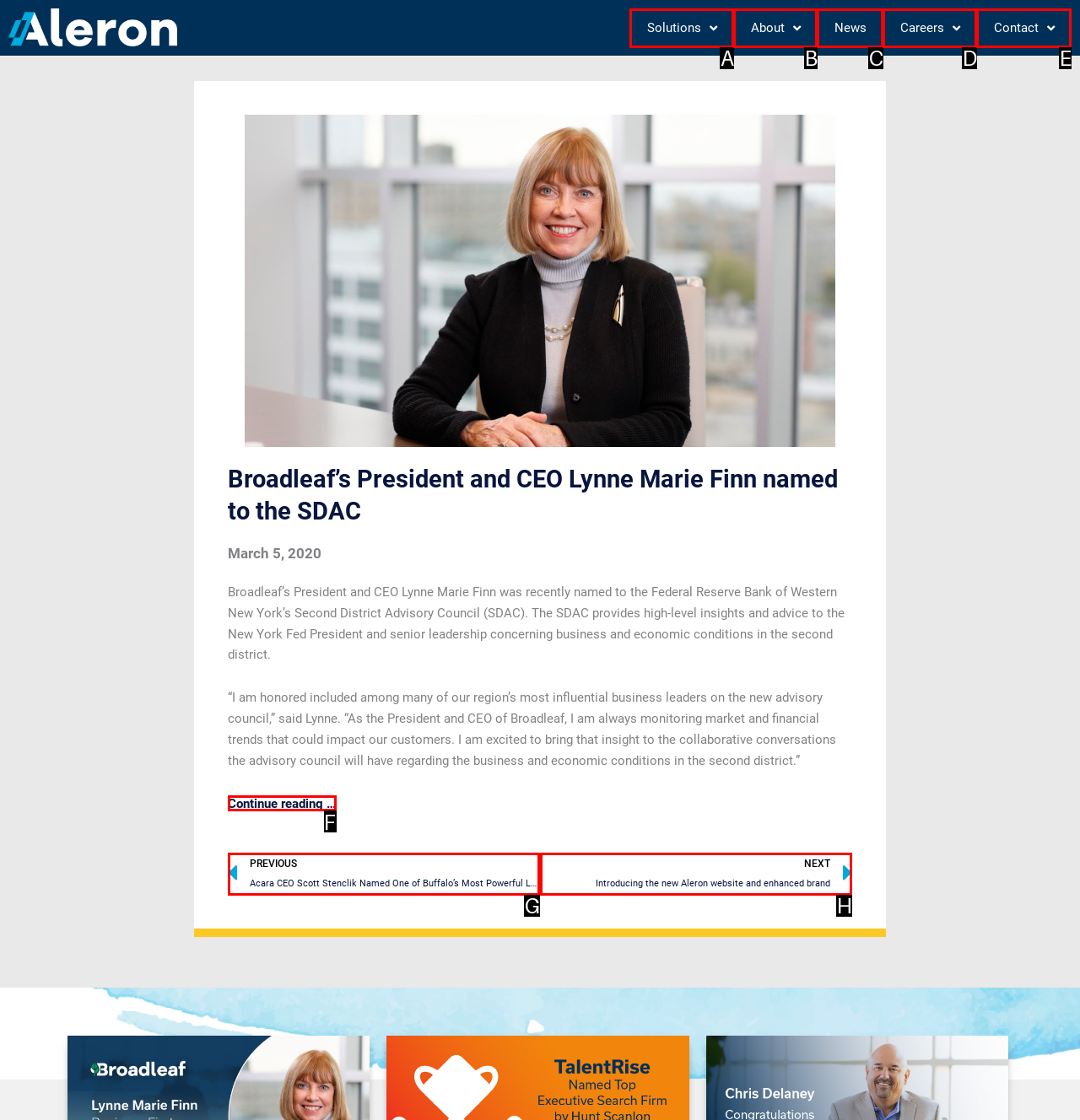Decide which letter you need to select to fulfill the task: View the next news article
Answer with the letter that matches the correct option directly.

H